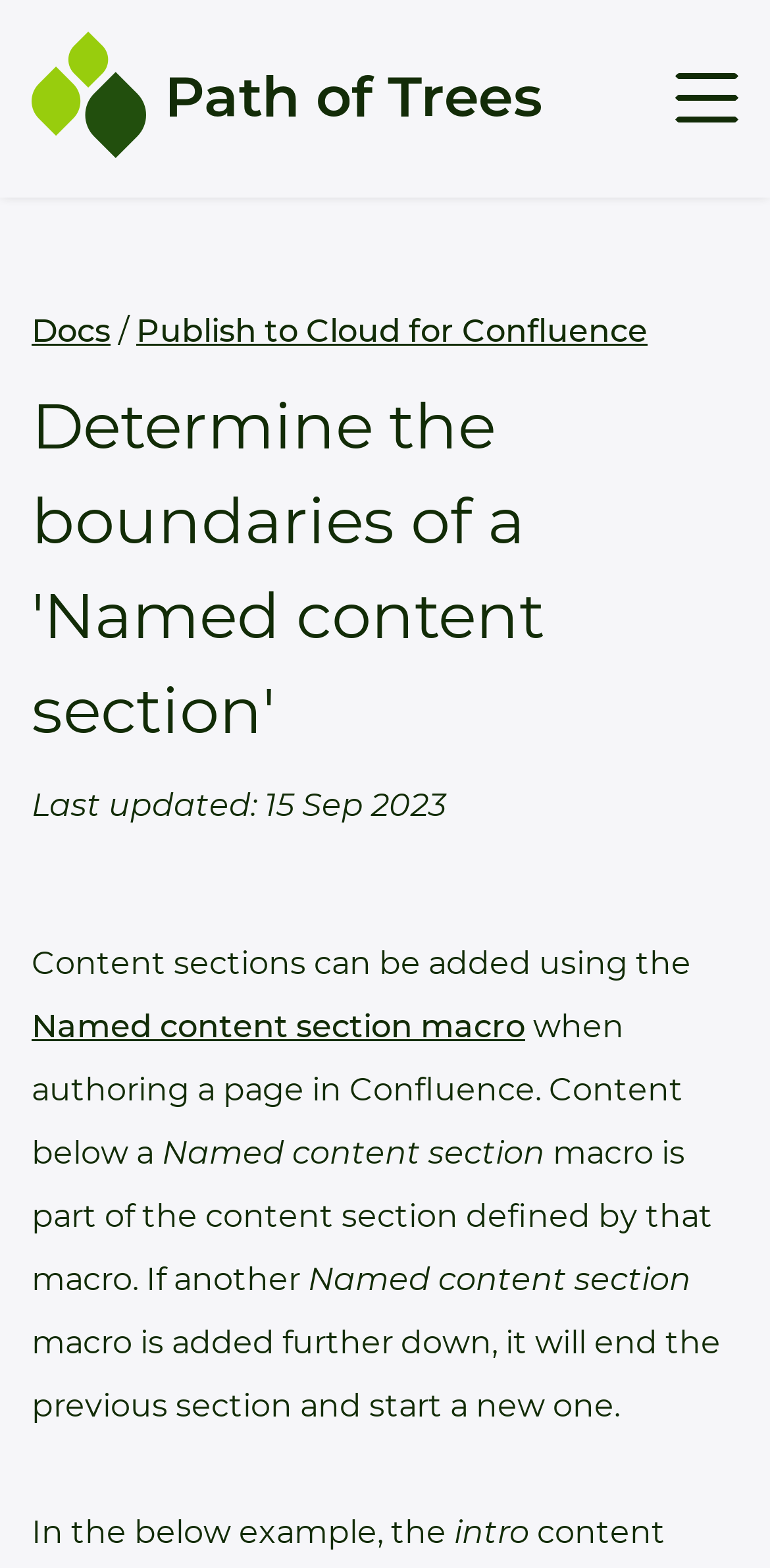Describe all the significant parts and information present on the webpage.

The webpage appears to be a documentation page for Confluence, a collaboration software. At the top left, there is a link to "Path of Trees home" accompanied by an image. To the right of this link, there is a button to open the navigation menu, which is represented by an icon.

Below the top navigation, there are four links: "Mentoring", "Products", "Support", and "Docs". The "Docs" link is further divided into two sub-links: "Docs" and "Publish to Cloud for Confluence".

The main content of the page is headed by a title "Determine the boundaries of a 'Named content section'". Below the title, there is a note indicating that the page was last updated on 15 Sep 2023. The content is divided into several paragraphs, explaining how content sections can be added using the "Named content section macro" when authoring a page in Confluence. The text explains that the content below the macro is part of the content section defined by that macro, and if another macro is added further down, it will end the previous section and start a new one.

At the bottom of the page, there is an example mentioned, but the details of the example are not explicitly stated.